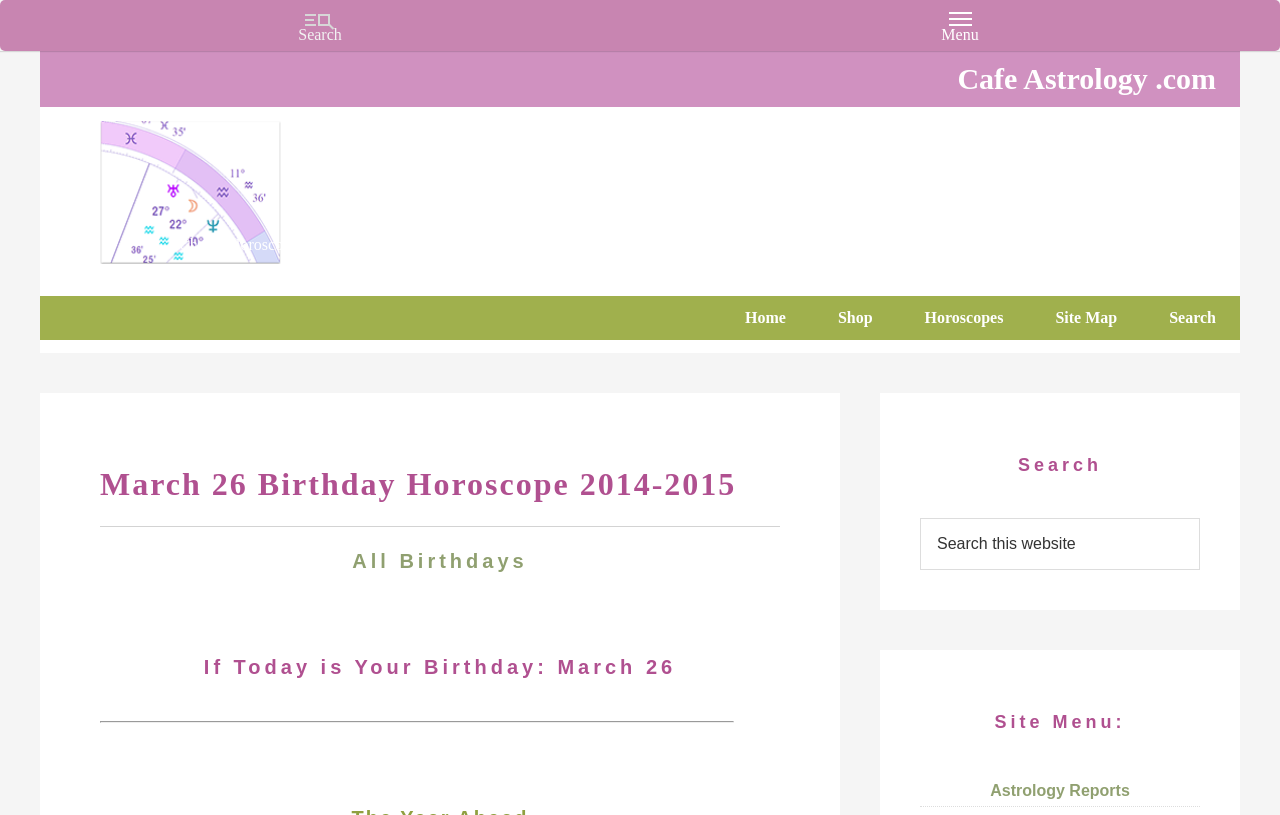Determine the bounding box for the UI element as described: "name="s" placeholder="Search this website"". The coordinates should be represented as four float numbers between 0 and 1, formatted as [left, top, right, bottom].

[0.719, 0.636, 0.938, 0.7]